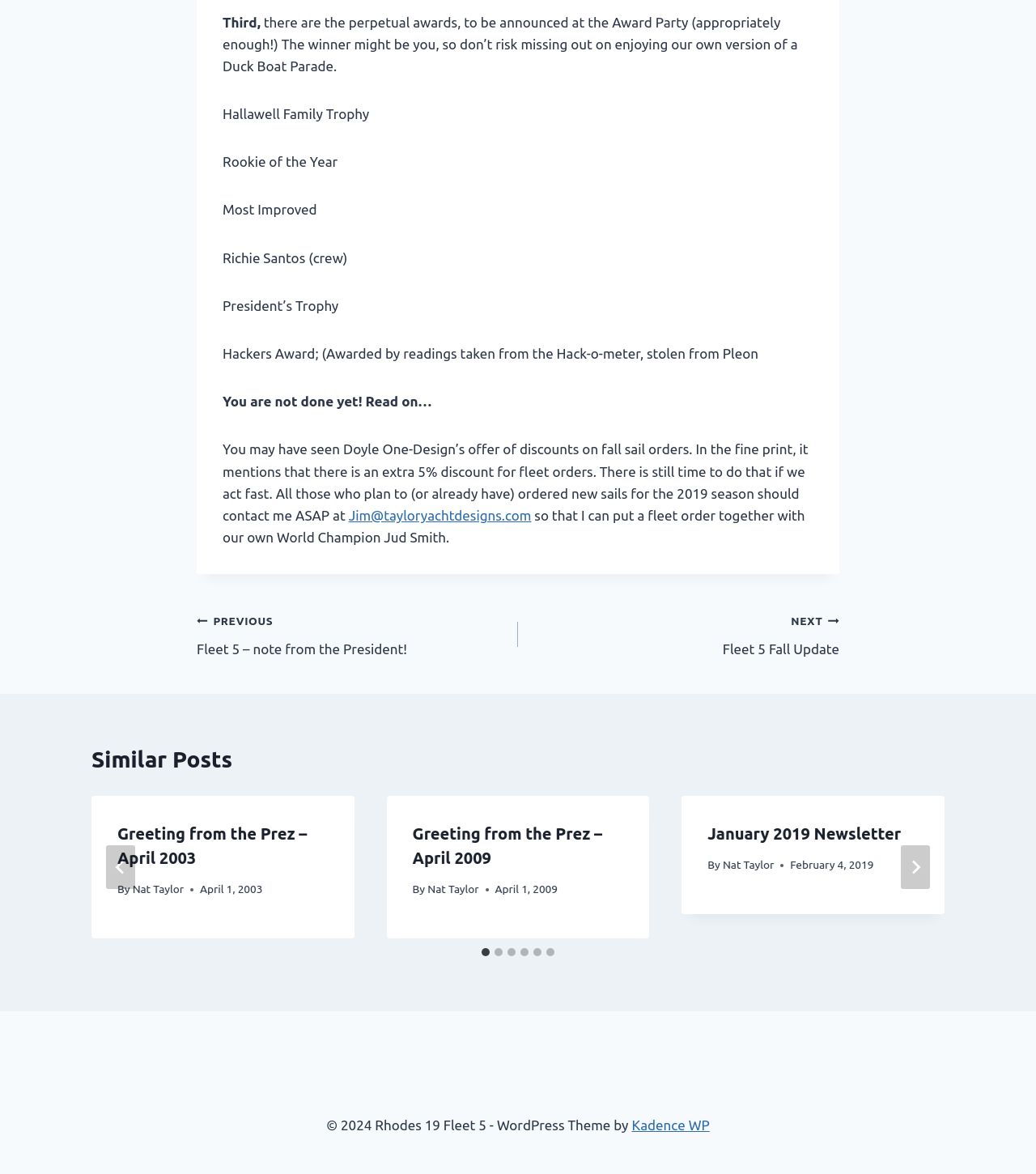Provide a brief response using a word or short phrase to this question:
What is the theme of the WordPress site?

Kadence WP